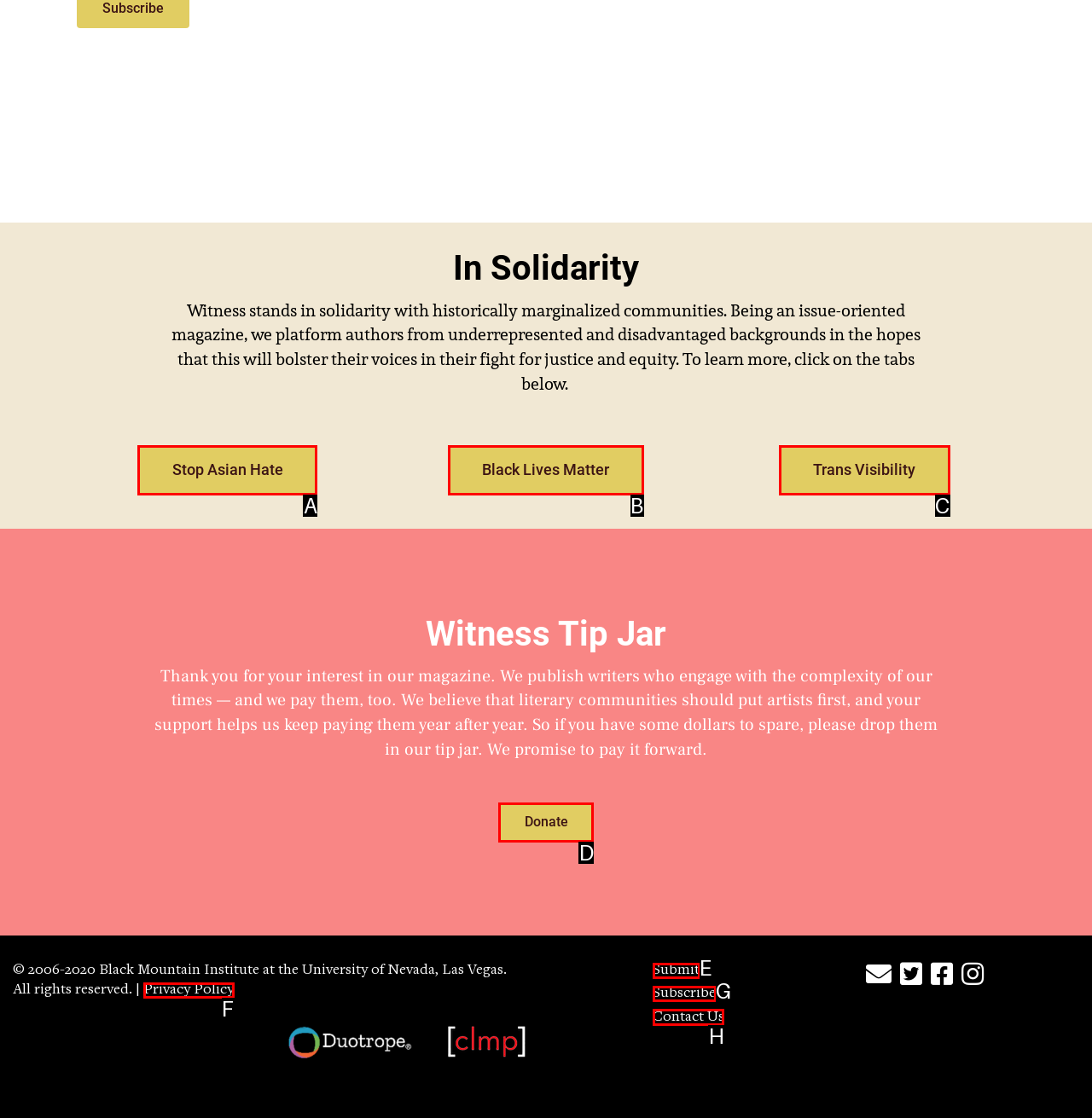Identify which lettered option to click to carry out the task: Contact Us. Provide the letter as your answer.

H